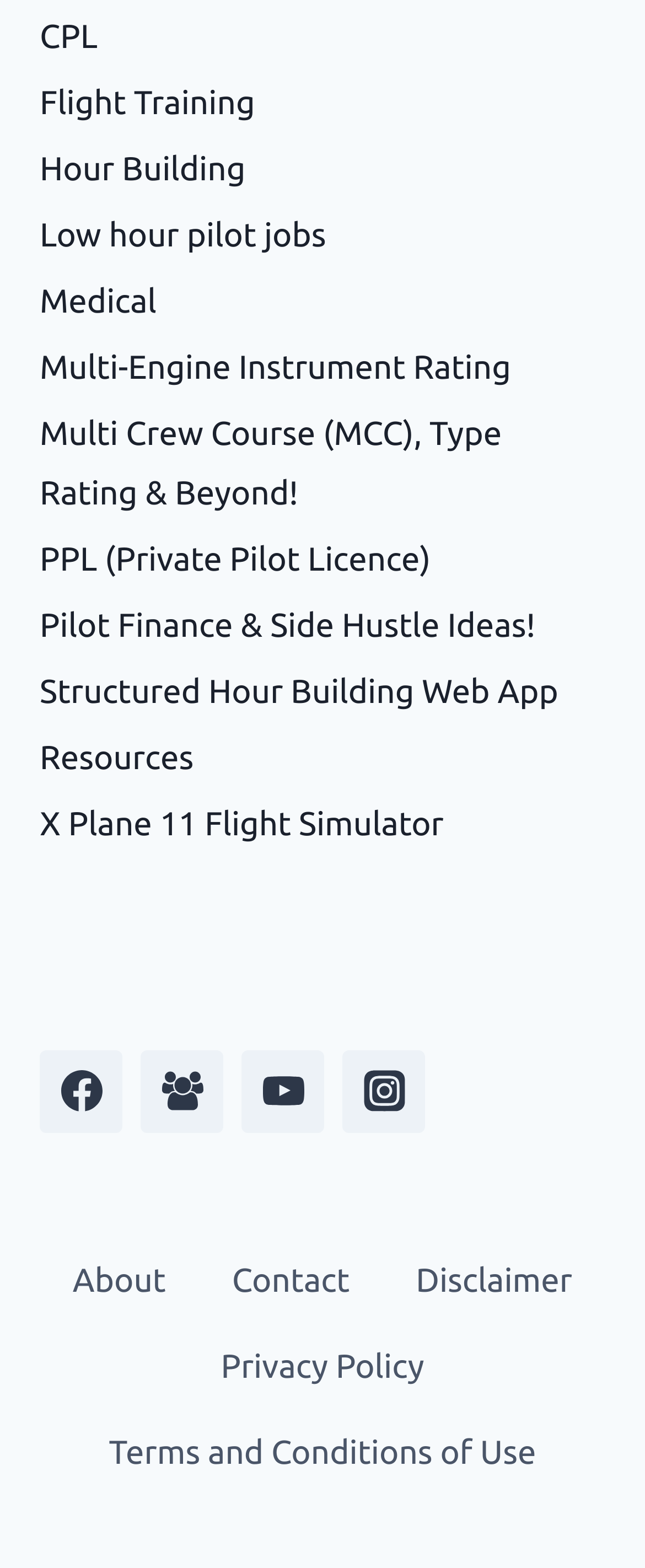Provide the bounding box coordinates of the section that needs to be clicked to accomplish the following instruction: "Go to About page."

[0.111, 0.789, 0.259, 0.844]